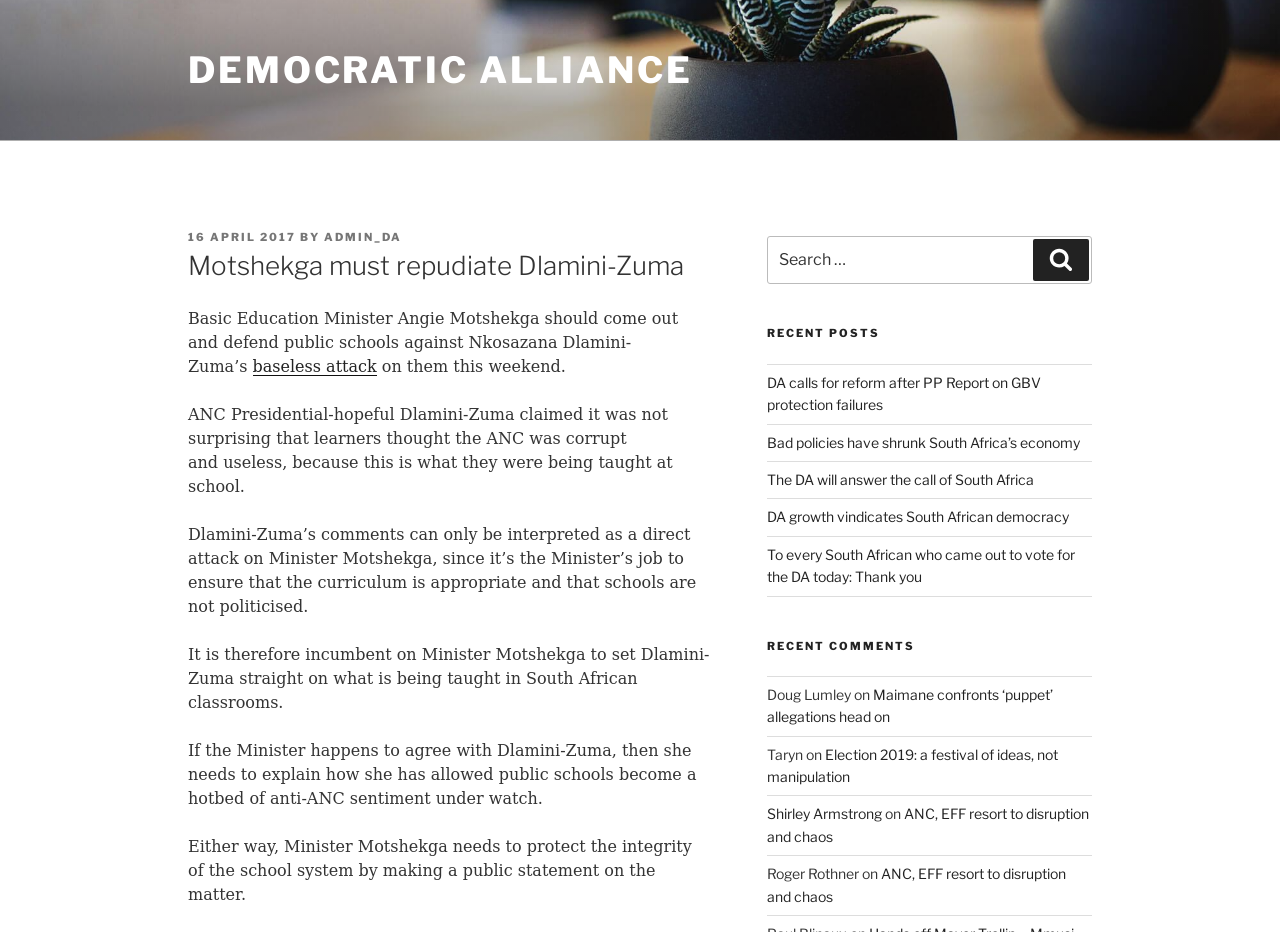Please identify the bounding box coordinates of the element I should click to complete this instruction: 'Read the 'RECENT POSTS' section'. The coordinates should be given as four float numbers between 0 and 1, like this: [left, top, right, bottom].

[0.599, 0.35, 0.853, 0.367]